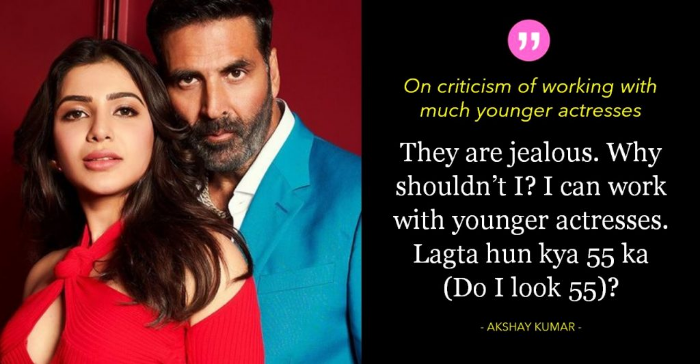Who is credited with the image?
Relying on the image, give a concise answer in one word or a brief phrase.

Disney+Hotstar